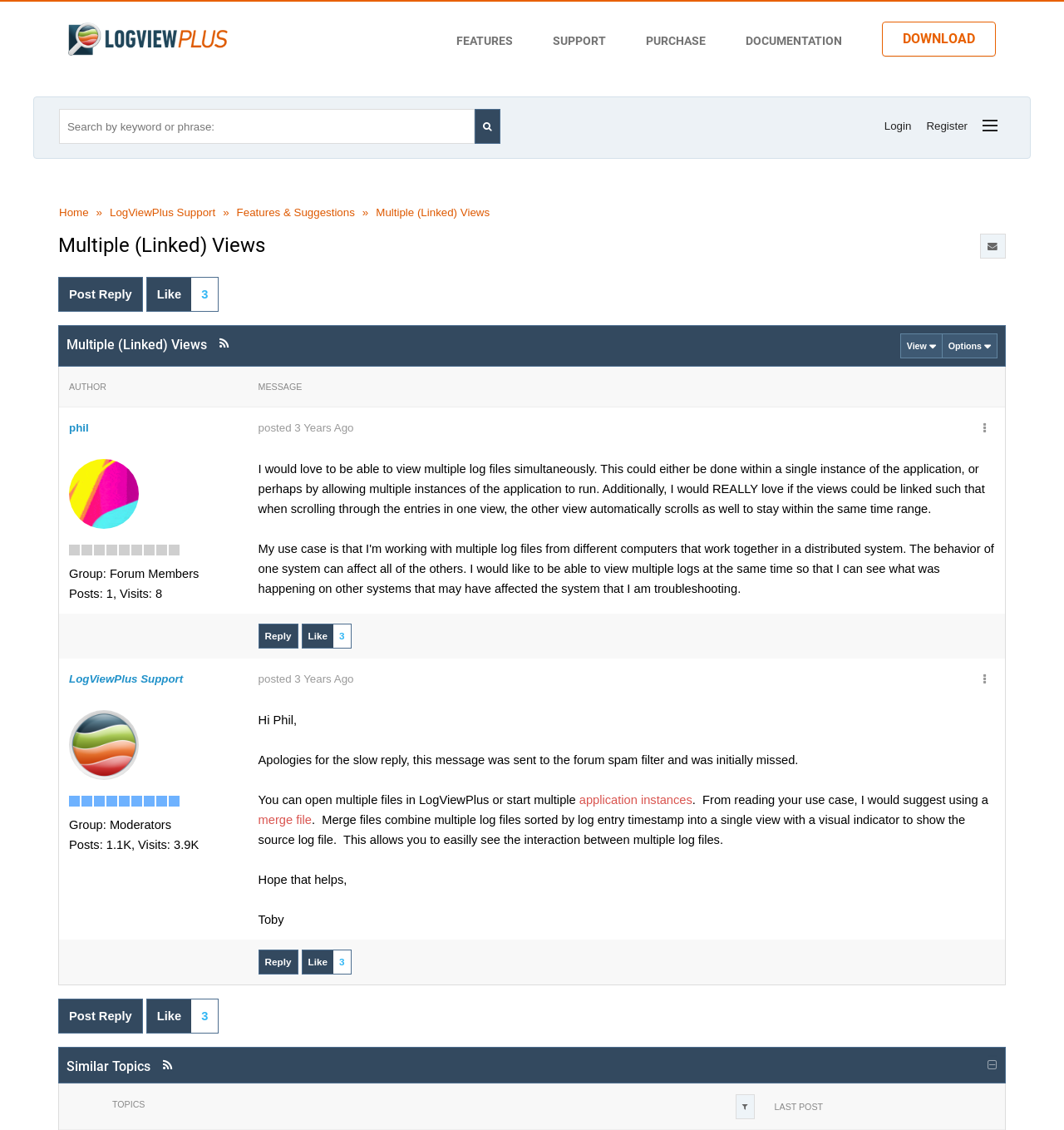Determine the bounding box coordinates for the HTML element mentioned in the following description: "Documentation". The coordinates should be a list of four floats ranging from 0 to 1, represented as [left, top, right, bottom].

[0.688, 0.022, 0.804, 0.05]